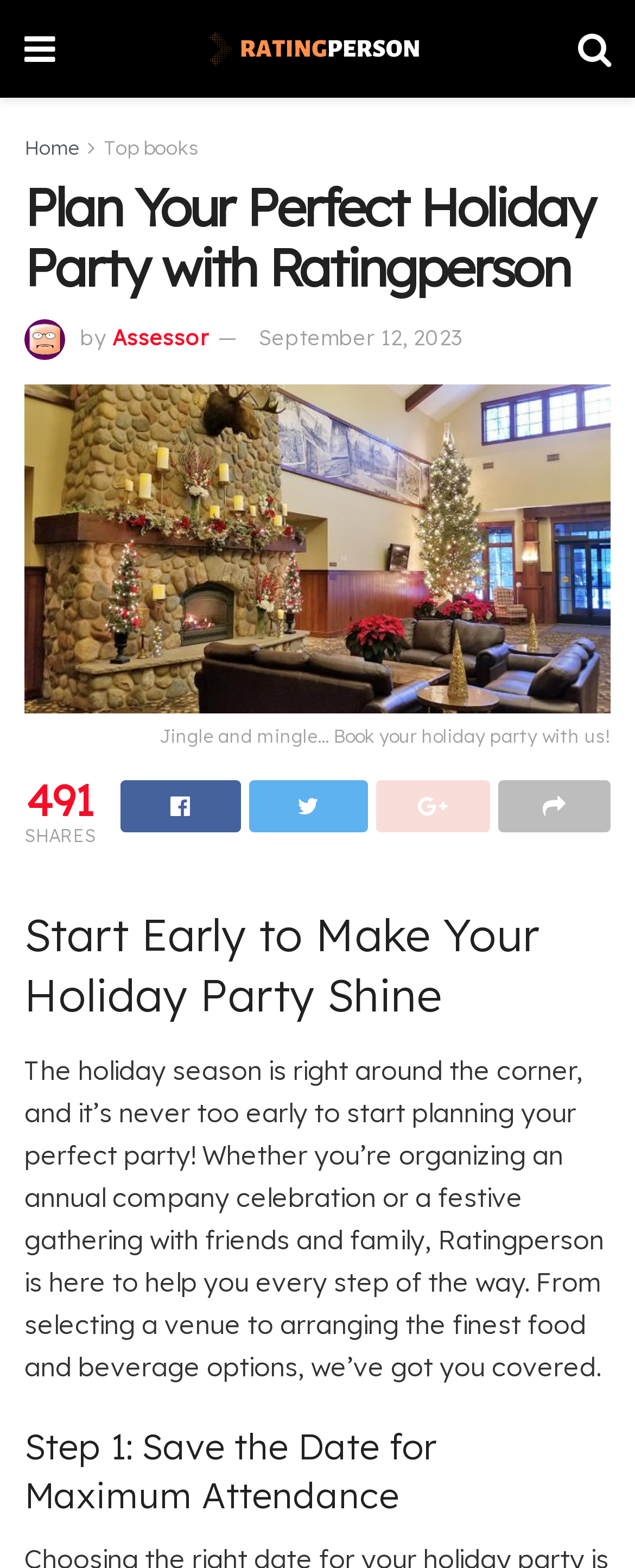Highlight the bounding box coordinates of the element you need to click to perform the following instruction: "Book a holiday party."

[0.038, 0.245, 0.962, 0.482]